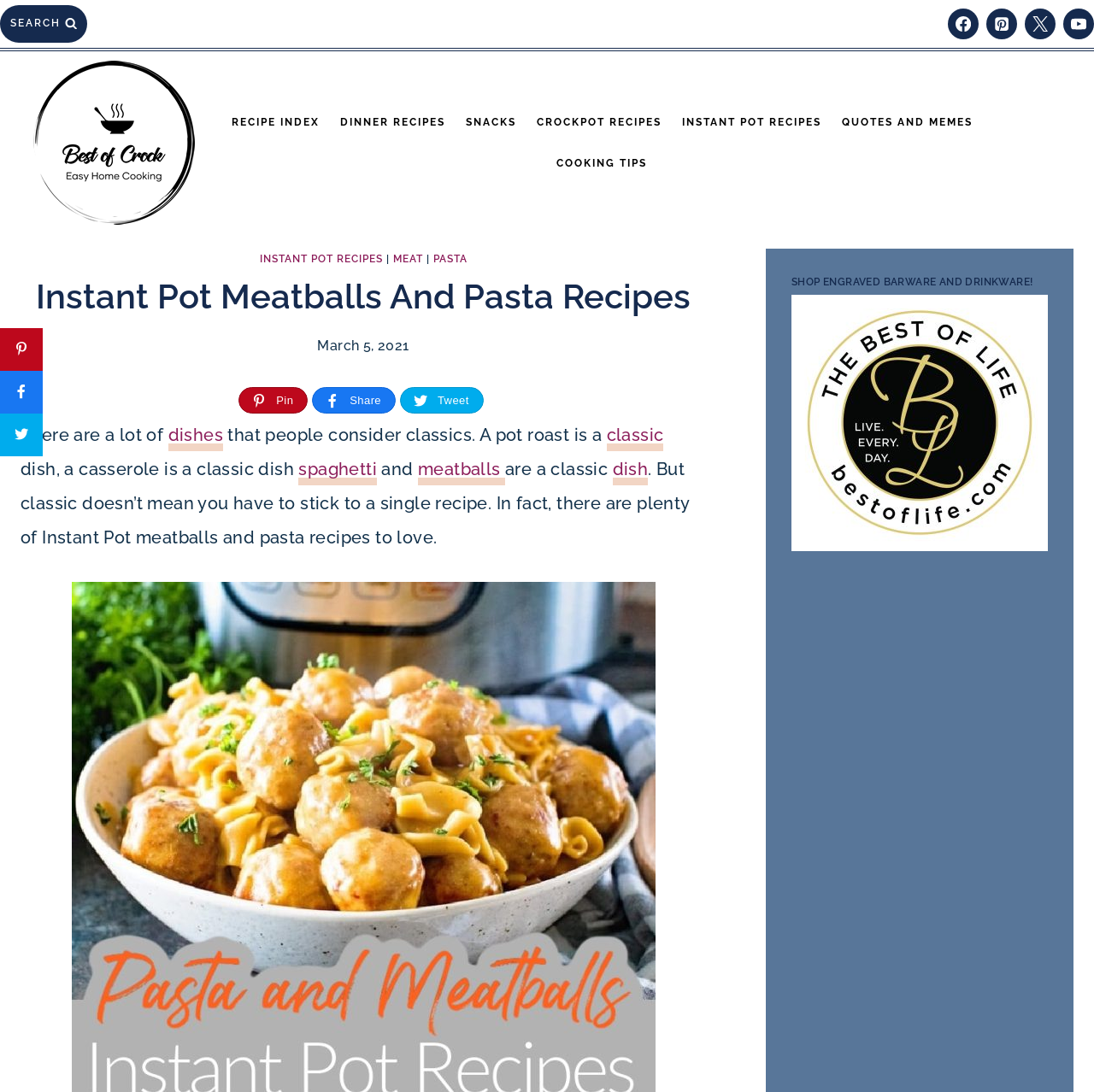What is the type of dish mentioned in the first sentence of the article?
Your answer should be a single word or phrase derived from the screenshot.

classic